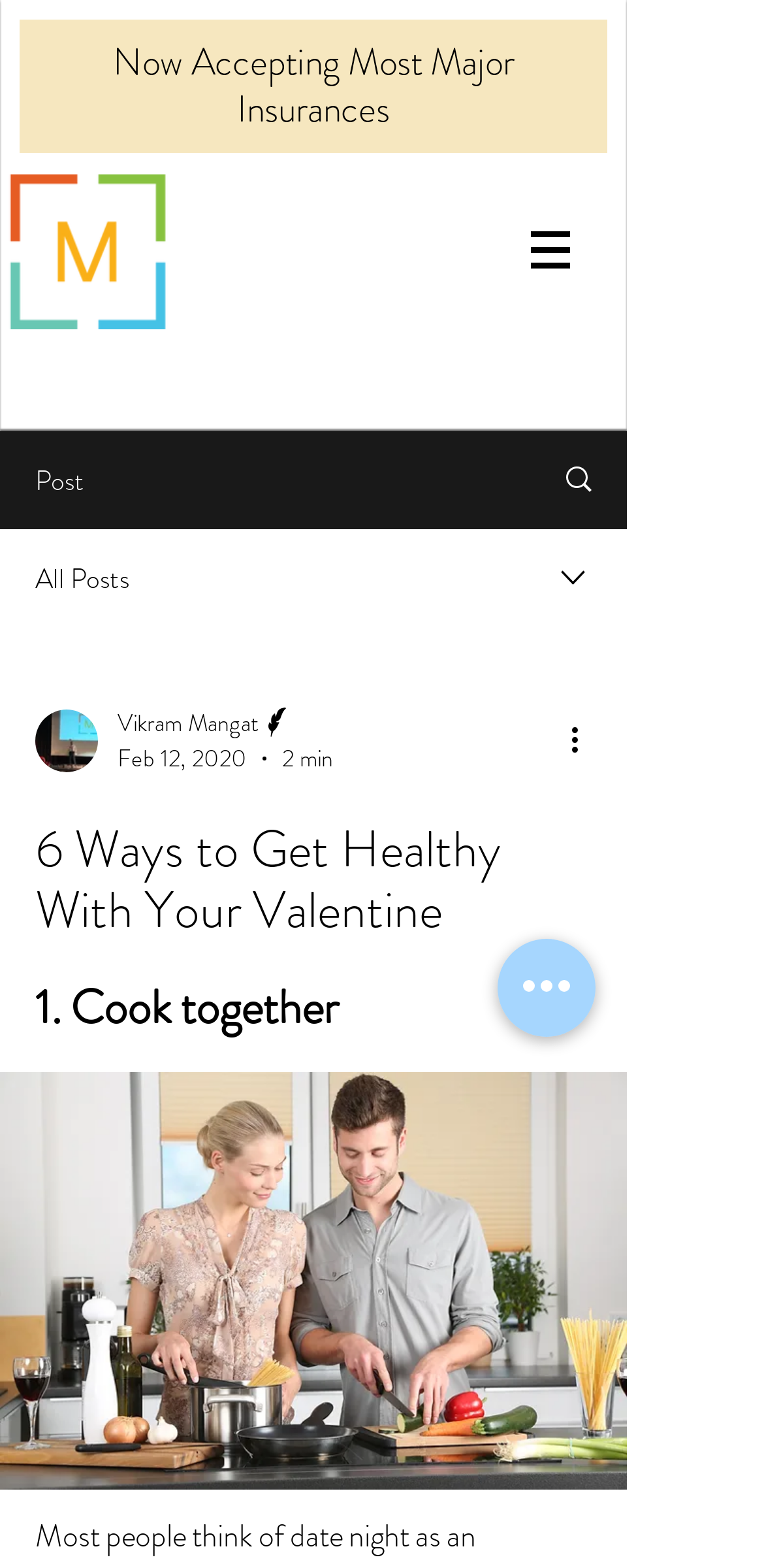From the webpage screenshot, predict the bounding box coordinates (top-left x, top-left y, bottom-right x, bottom-right y) for the UI element described here: Vikram Mangat

[0.154, 0.449, 0.436, 0.472]